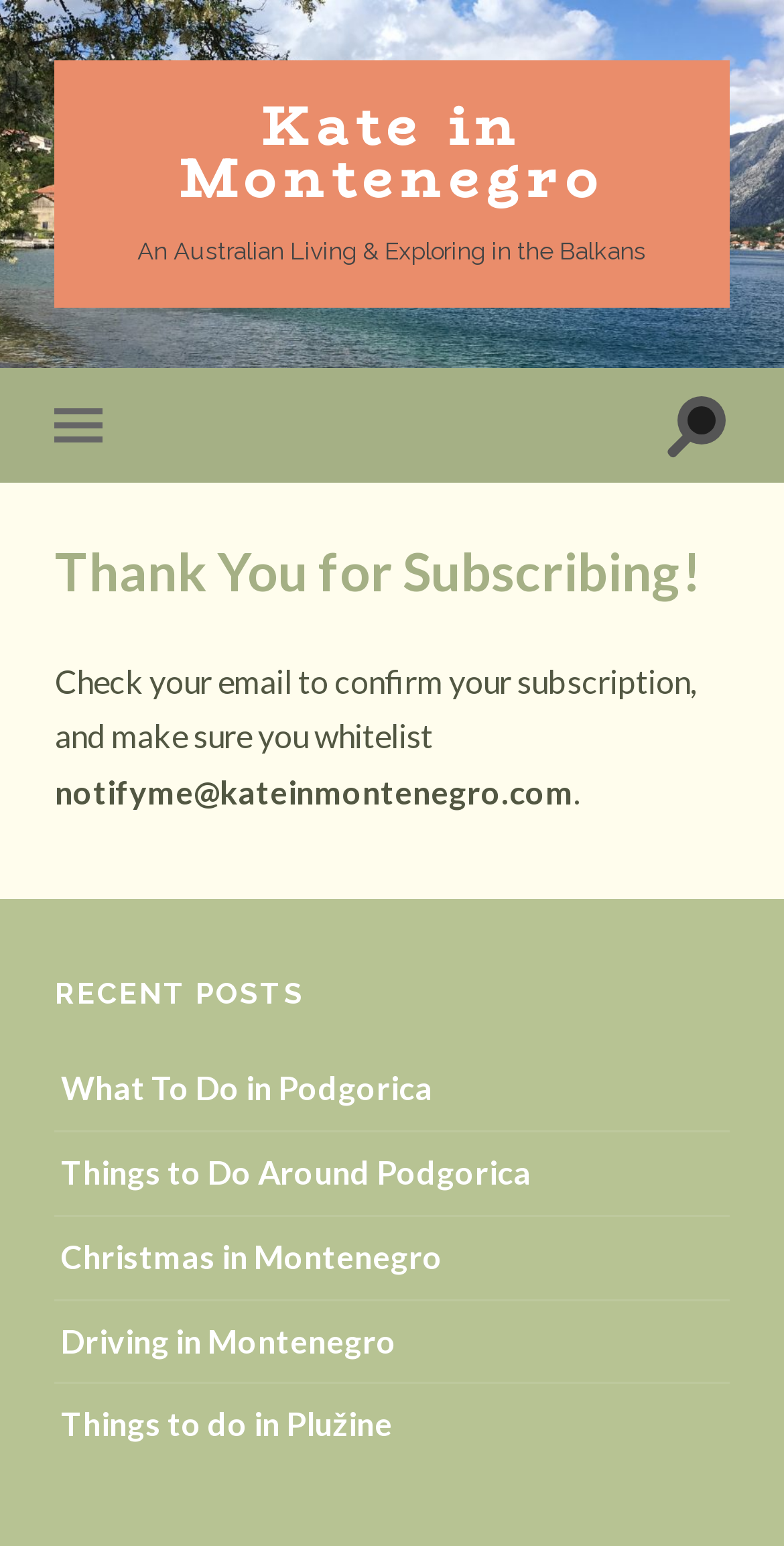Describe the webpage in detail, including text, images, and layout.

The webpage is titled "Thank You for Subscribing! - Kate in Montenegro" and has a prominent heading "Kate in Montenegro" at the top left, with a link to the same name below it. 

Below the title, there is a secondary heading "An Australian Living & Exploring in the Balkans" that spans almost the entire width of the page. 

On the left side, there are two buttons, one above the other, while on the right side, there is another button, aligned with the top button on the left. 

The main content of the page is divided into two sections. The first section is a message to the user, instructing them to "Check your email to confirm your subscription, and make sure you whitelist notifyme@kateinmontenegro.com." This message is displayed in two lines of text.

The second section is titled "RECENT POSTS" and lists five links to recent articles, including "What To Do in Podgorica", "Things to Do Around Podgorica", "Christmas in Montenegro", "Driving in Montenegro", and "Things to do in Plužine". These links are stacked vertically, with the first link starting from the top left of the section.